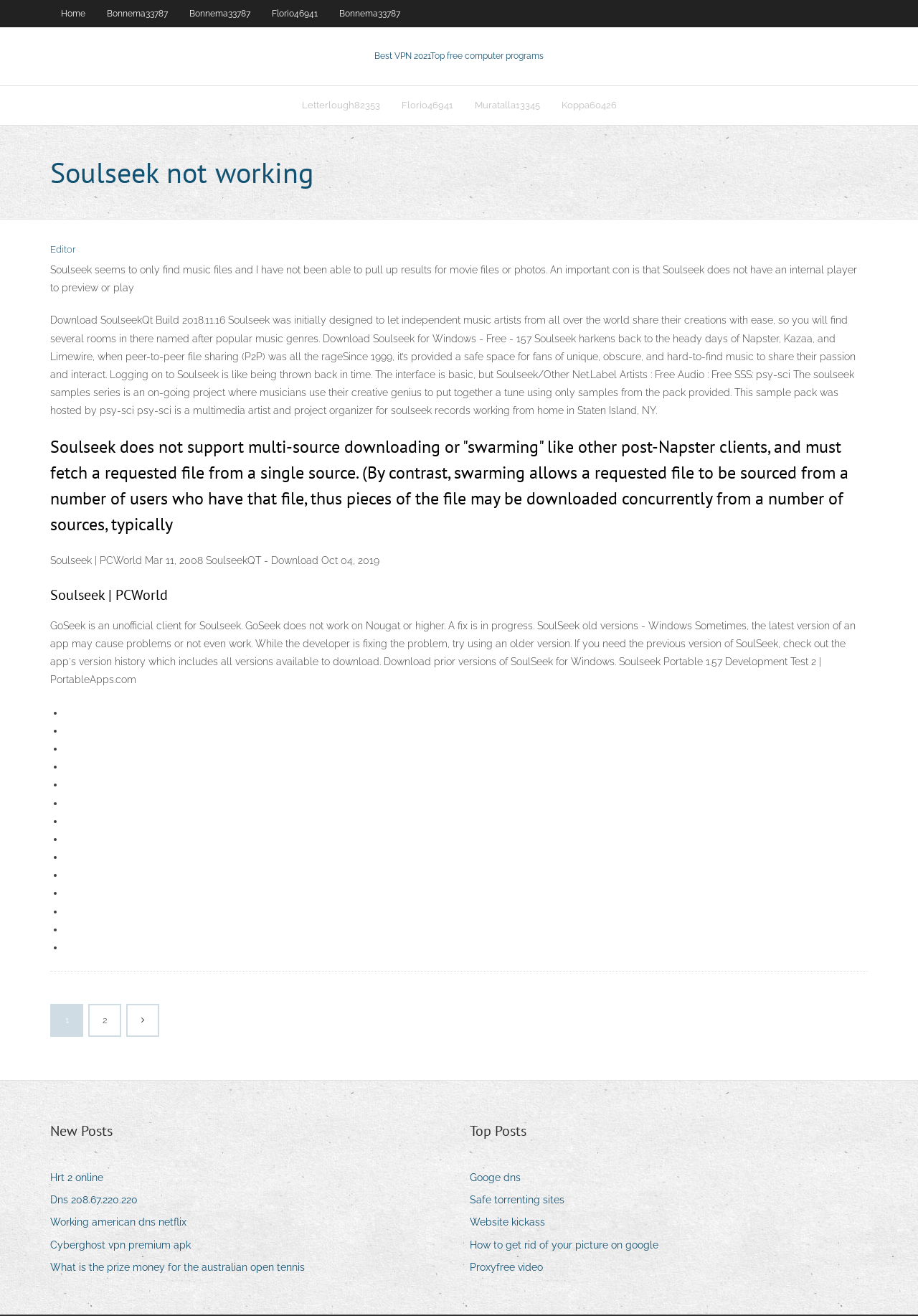Can you look at the image and give a comprehensive answer to the question:
What type of files can Soulseek find?

According to the webpage, Soulseek seems to only find music files, and the user has not been able to pull up results for movie files or photos. This suggests that Soulseek is primarily used for finding and sharing music files.